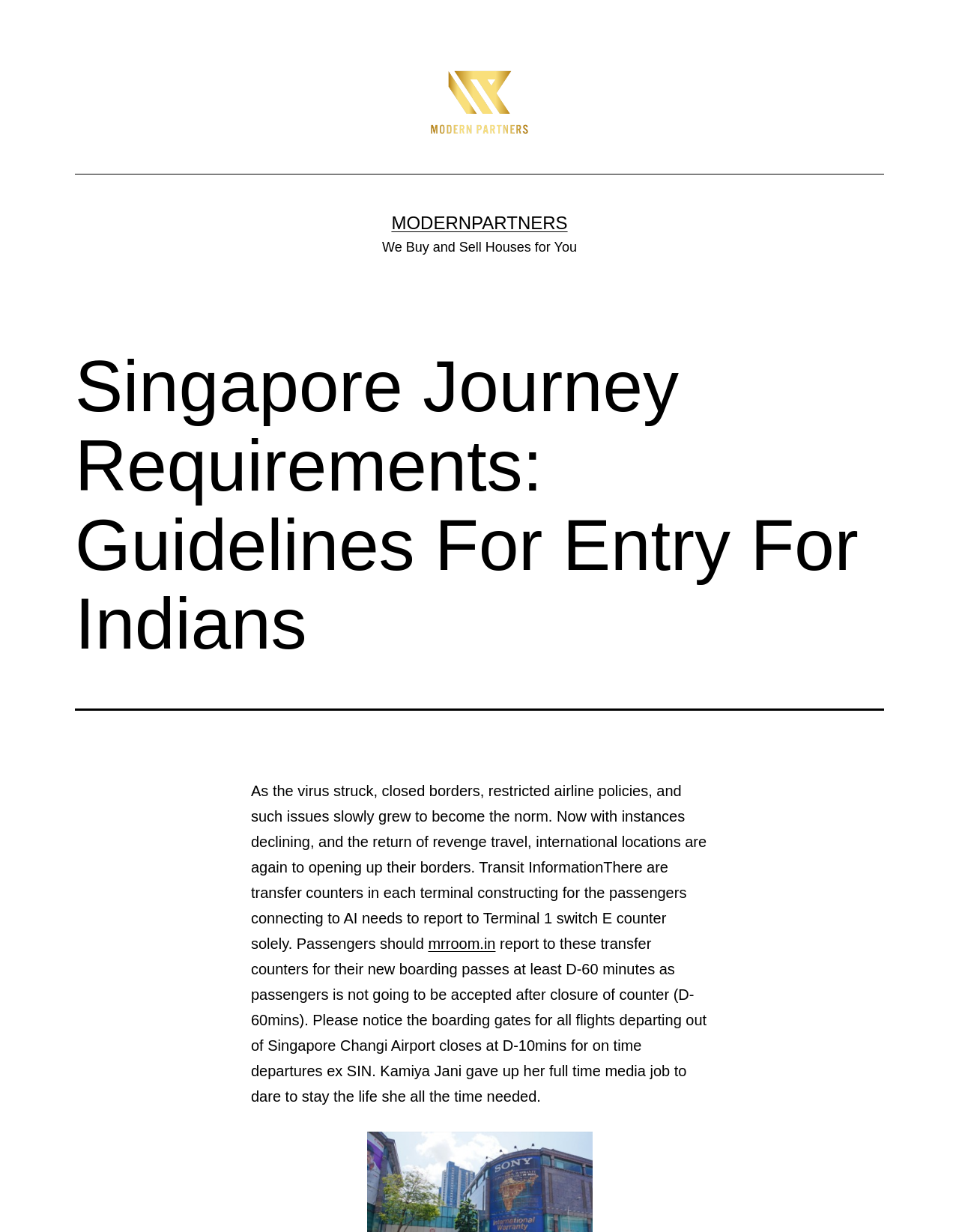What is the main title displayed on this webpage?

Singapore Journey Requirements: Guidelines For Entry For Indians